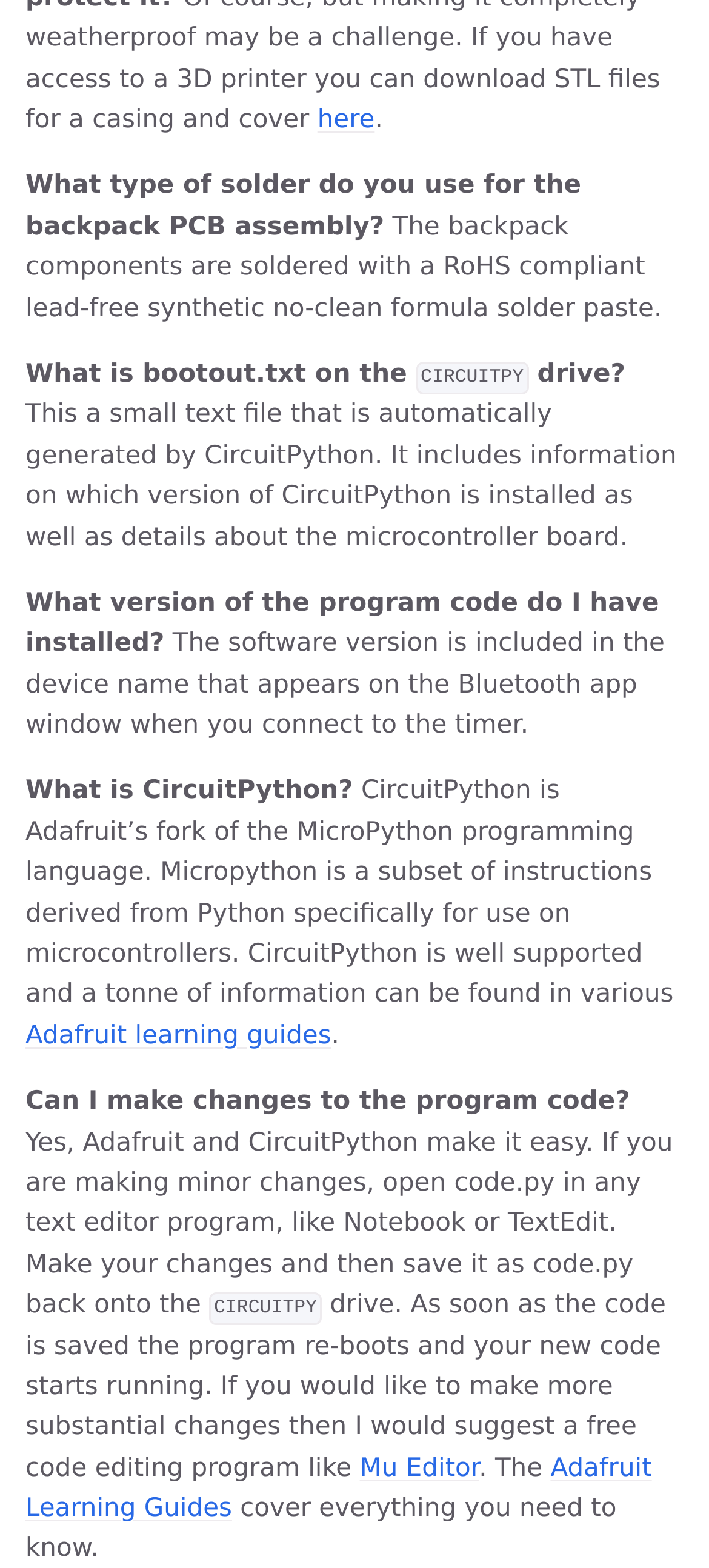Provide the bounding box coordinates of the HTML element described by the text: "here". The coordinates should be in the format [left, top, right, bottom] with values between 0 and 1.

[0.448, 0.067, 0.529, 0.086]